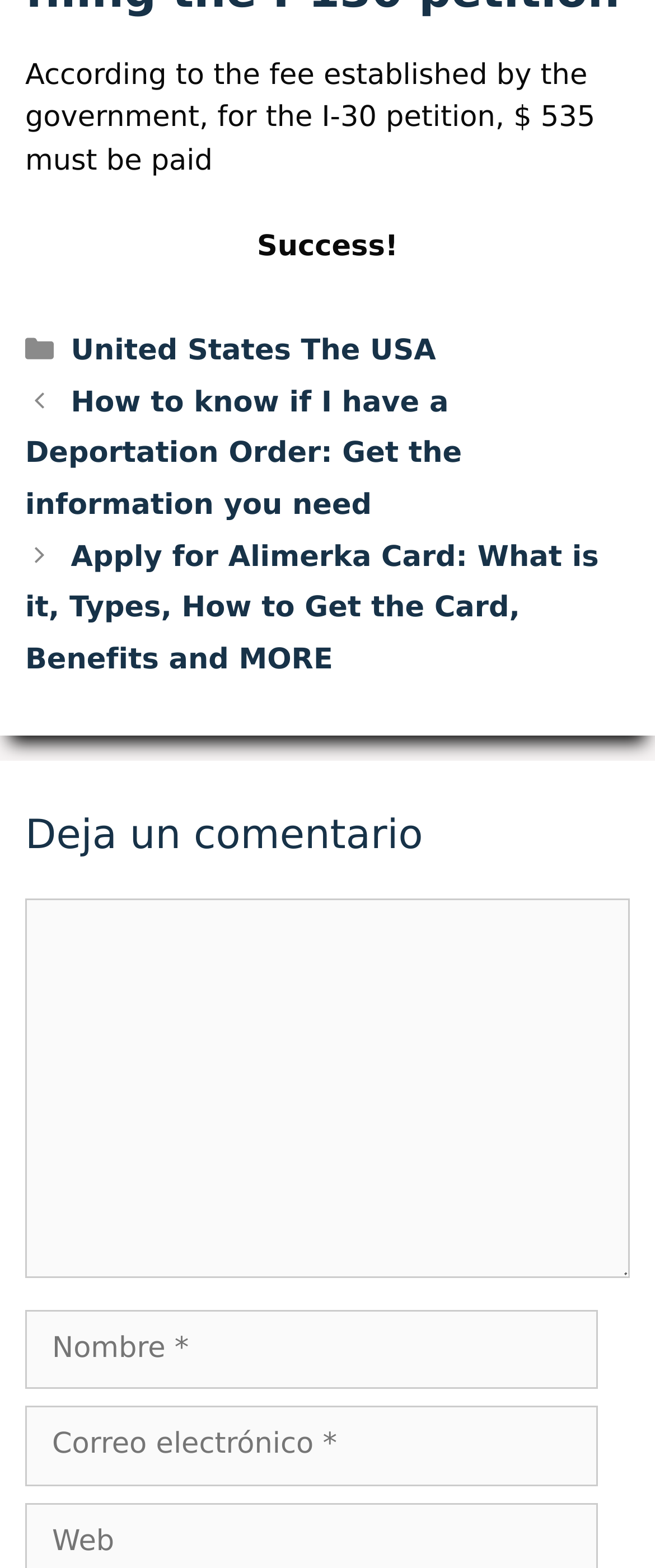What is the category mentioned in the footer?
From the image, provide a succinct answer in one word or a short phrase.

Categorías